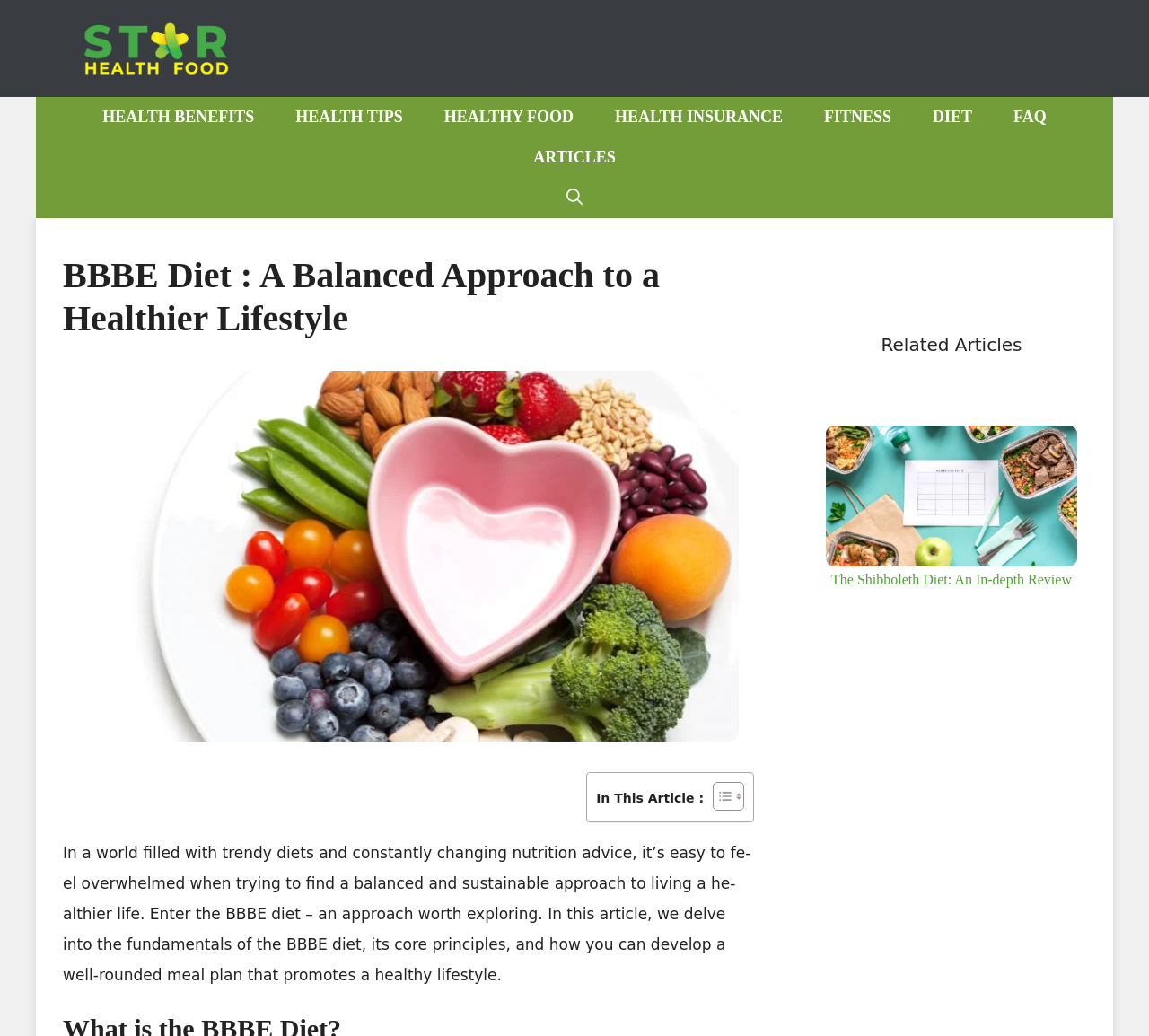Can you show the bounding box coordinates of the region to click on to complete the task described in the instruction: "Explore the 'FITNESS' section"?

[0.699, 0.093, 0.794, 0.132]